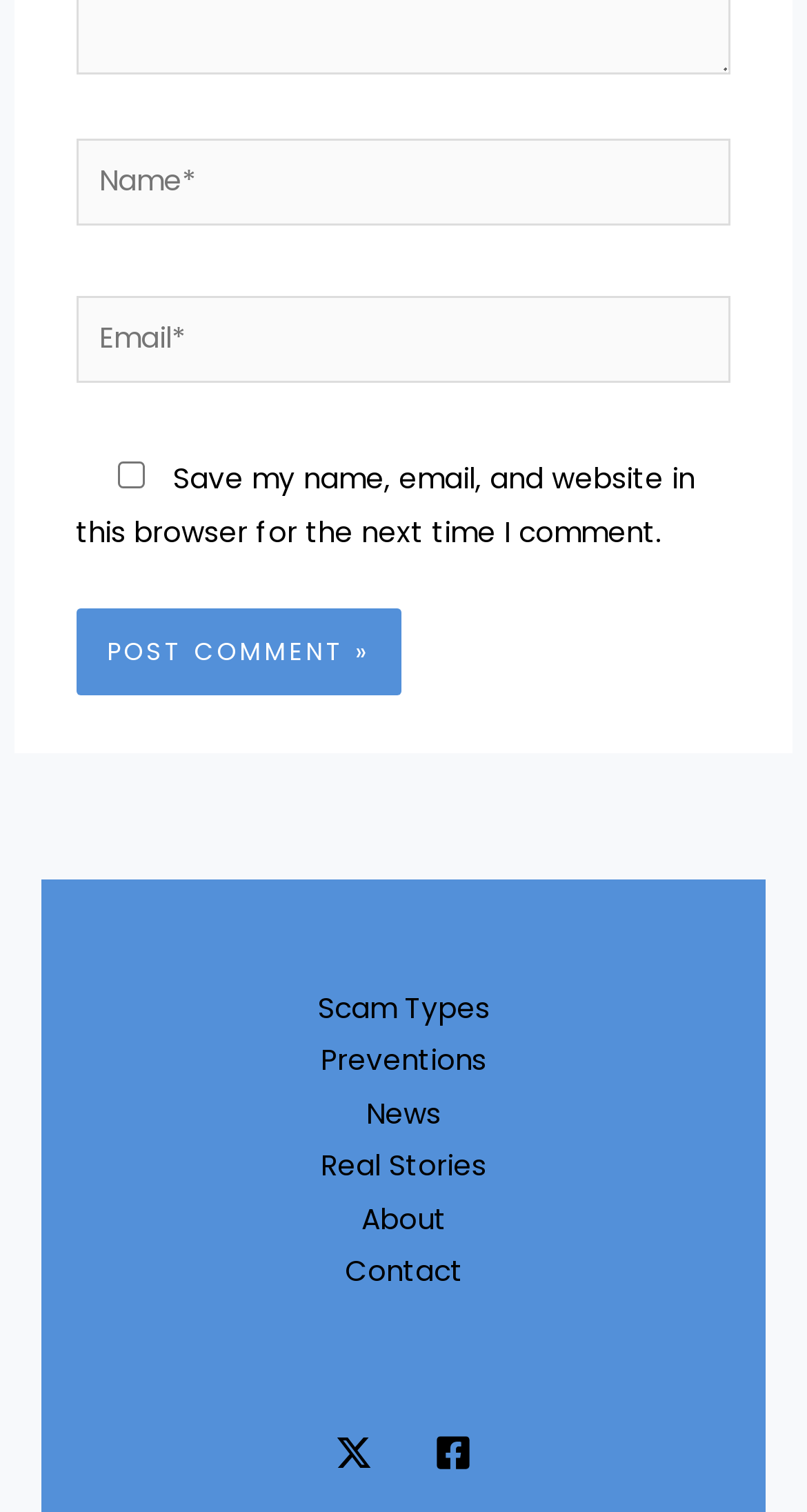What is the text on the button? Analyze the screenshot and reply with just one word or a short phrase.

Post Comment »